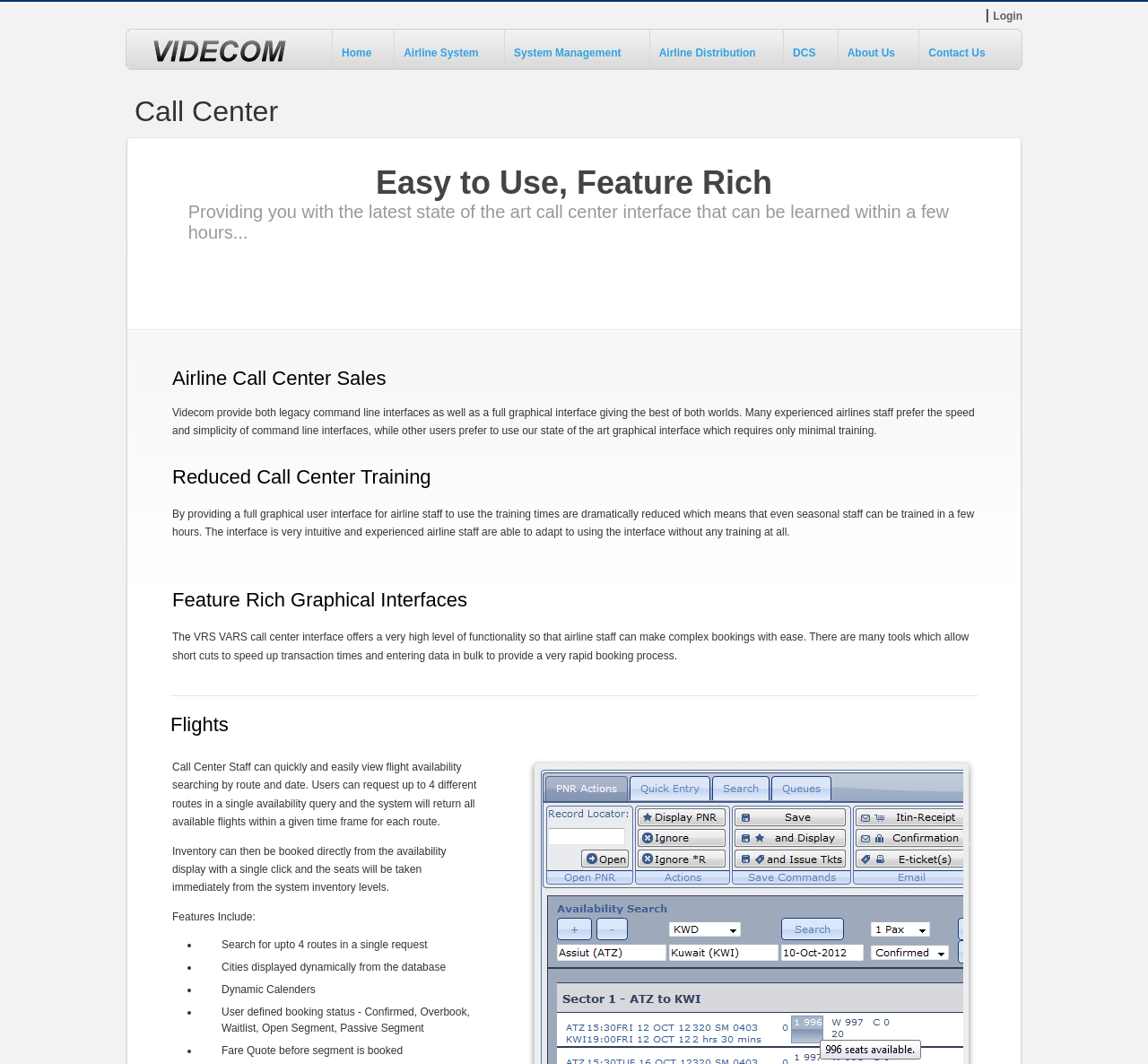Please locate the bounding box coordinates of the element that should be clicked to complete the given instruction: "read about Easy to Use, Feature Rich".

[0.109, 0.129, 0.891, 0.237]